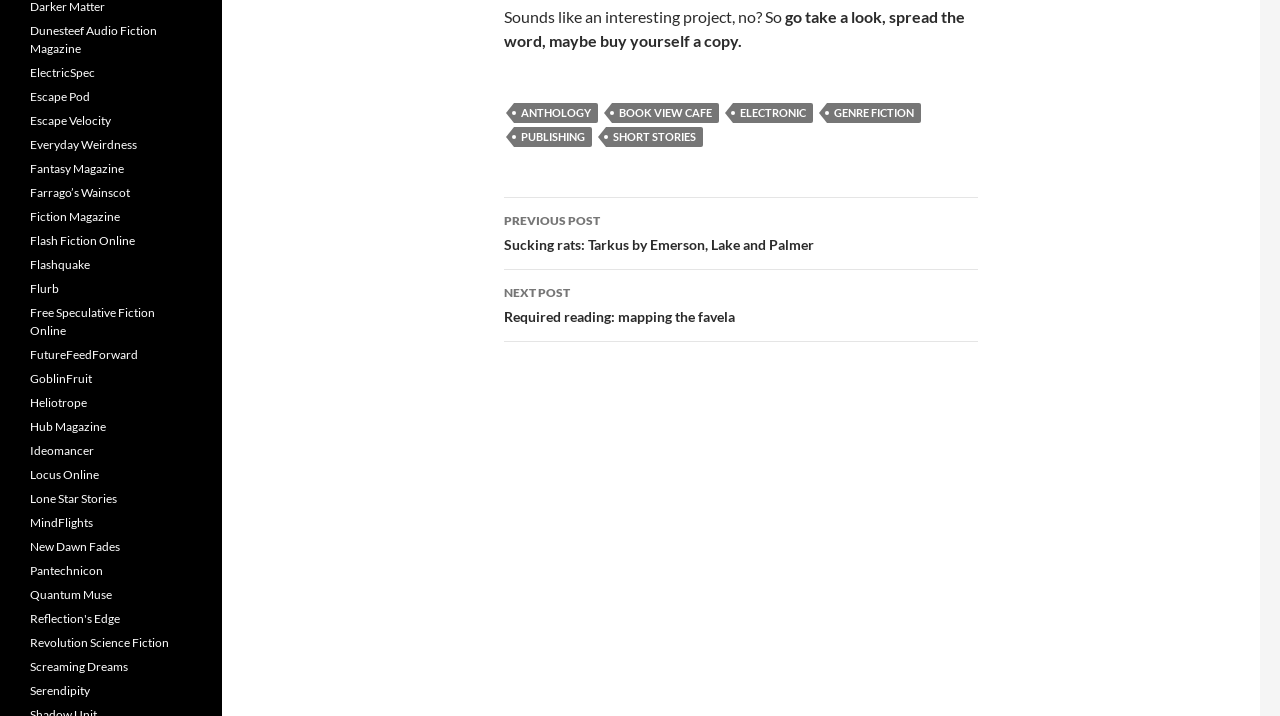Identify the bounding box coordinates of the section to be clicked to complete the task described by the following instruction: "Go to the 'NEXT POST'". The coordinates should be four float numbers between 0 and 1, formatted as [left, top, right, bottom].

[0.394, 0.377, 0.764, 0.478]